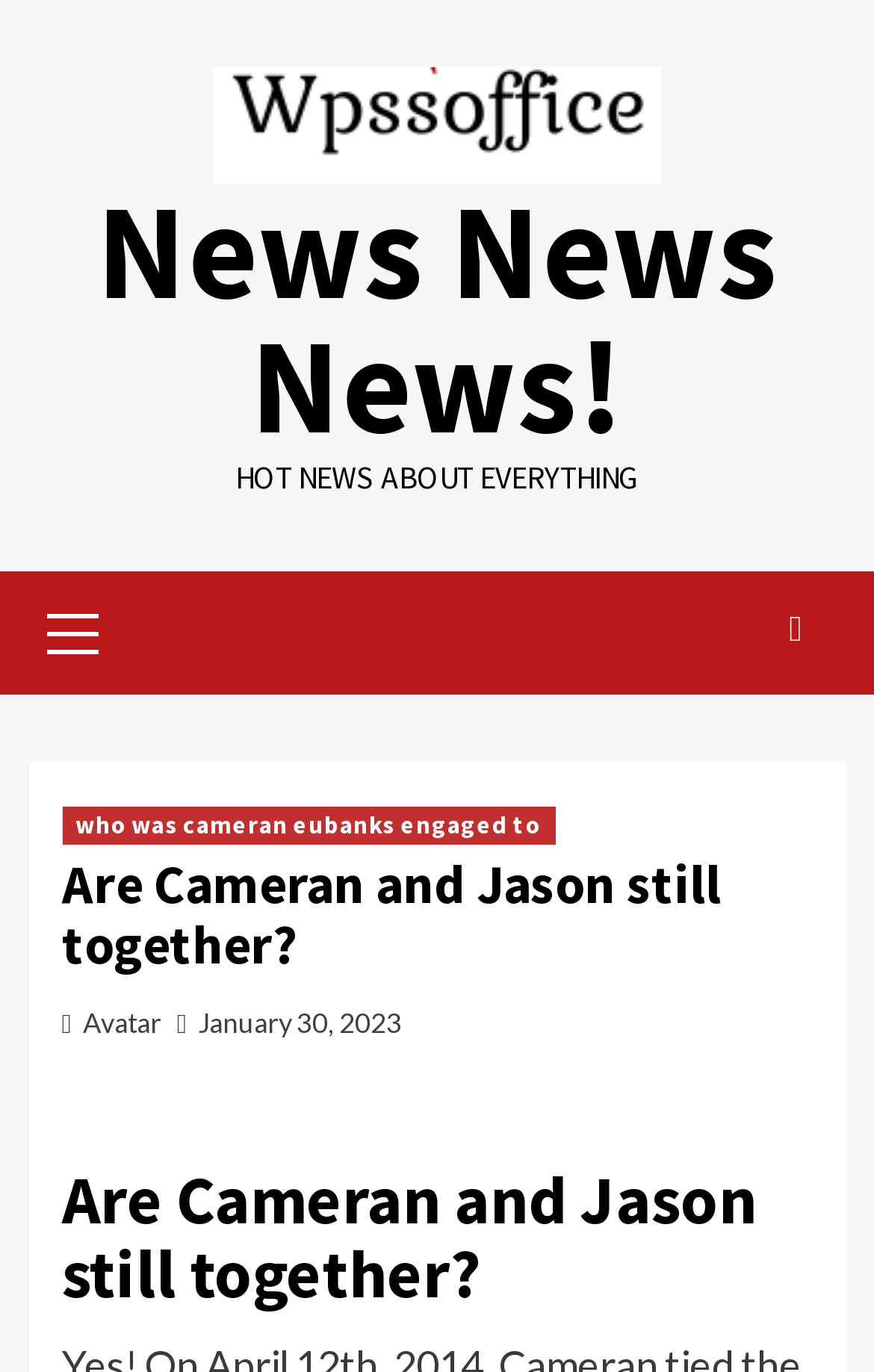Identify the bounding box coordinates for the UI element described by the following text: "Primary Menu". Provide the coordinates as four float numbers between 0 and 1, in the format [left, top, right, bottom].

[0.032, 0.417, 0.135, 0.499]